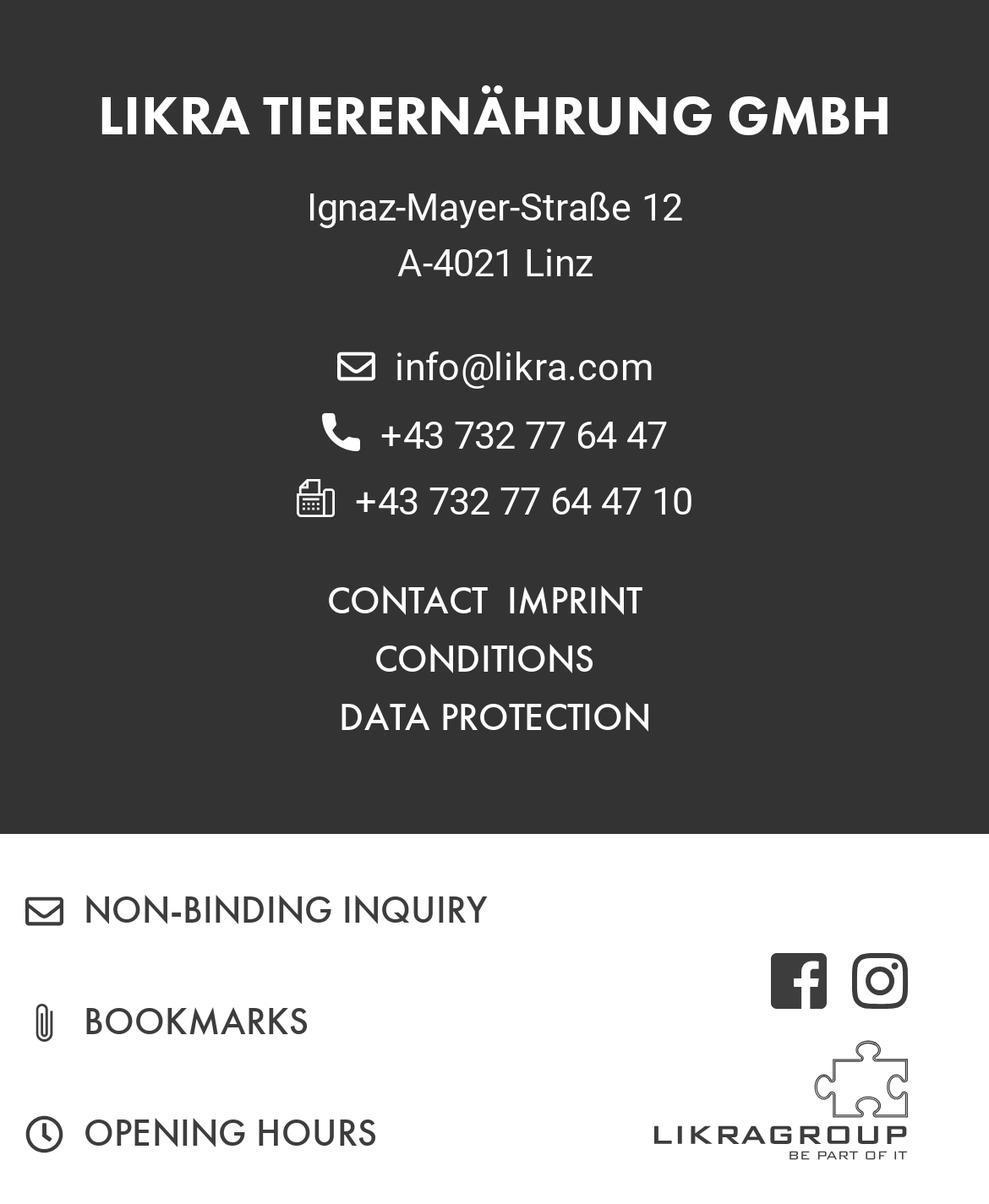Please specify the bounding box coordinates of the element that should be clicked to execute the given instruction: 'Click the India CSR link'. Ensure the coordinates are four float numbers between 0 and 1, expressed as [left, top, right, bottom].

None